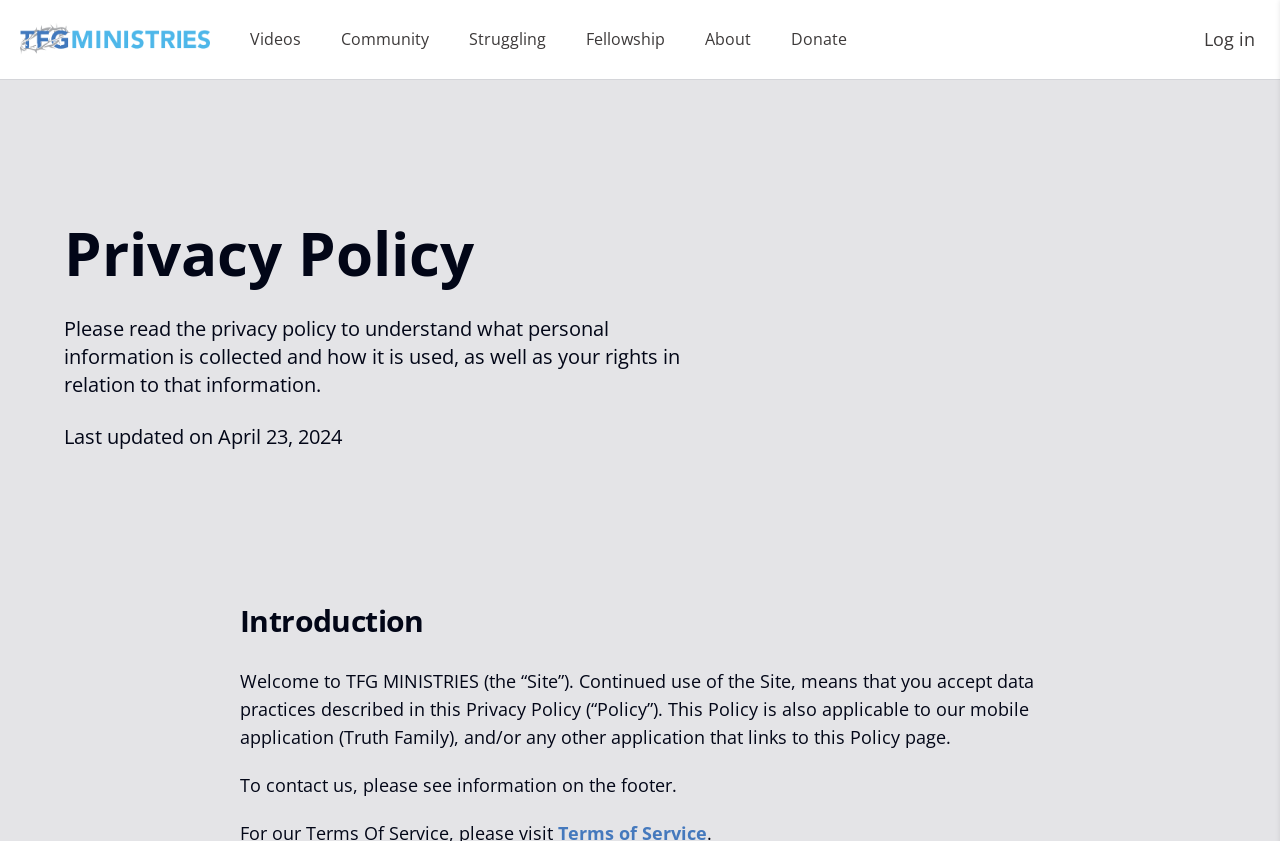What is the purpose of the privacy policy?
Based on the image, answer the question with as much detail as possible.

The purpose of the privacy policy can be inferred from the static text that says 'Please read the privacy policy to understand what personal information is collected and how it is used, as well as your rights in relation to that information.' This suggests that the privacy policy is meant to inform users about how their personal information is handled.